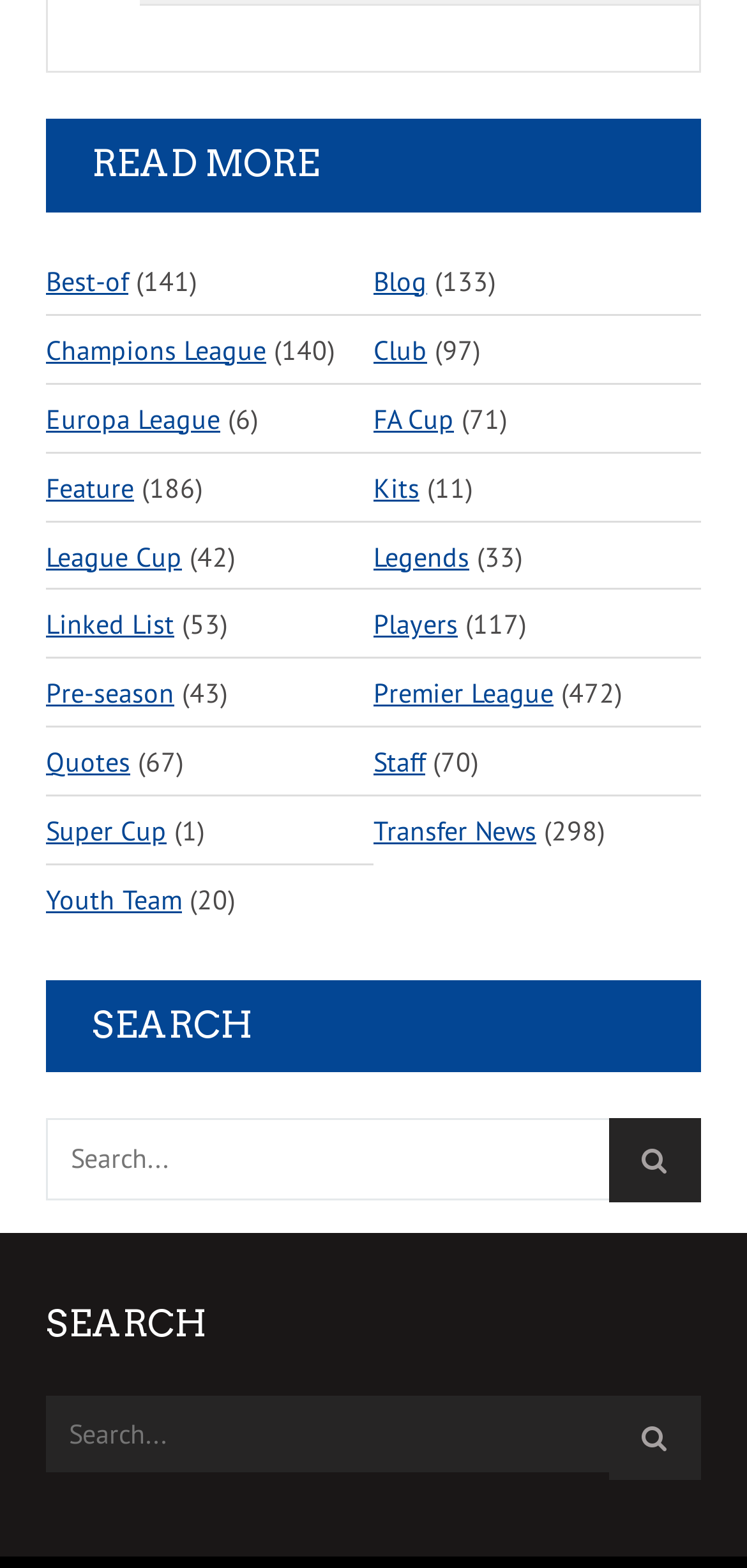Reply to the question with a single word or phrase:
What is the main category of links on the webpage?

Football